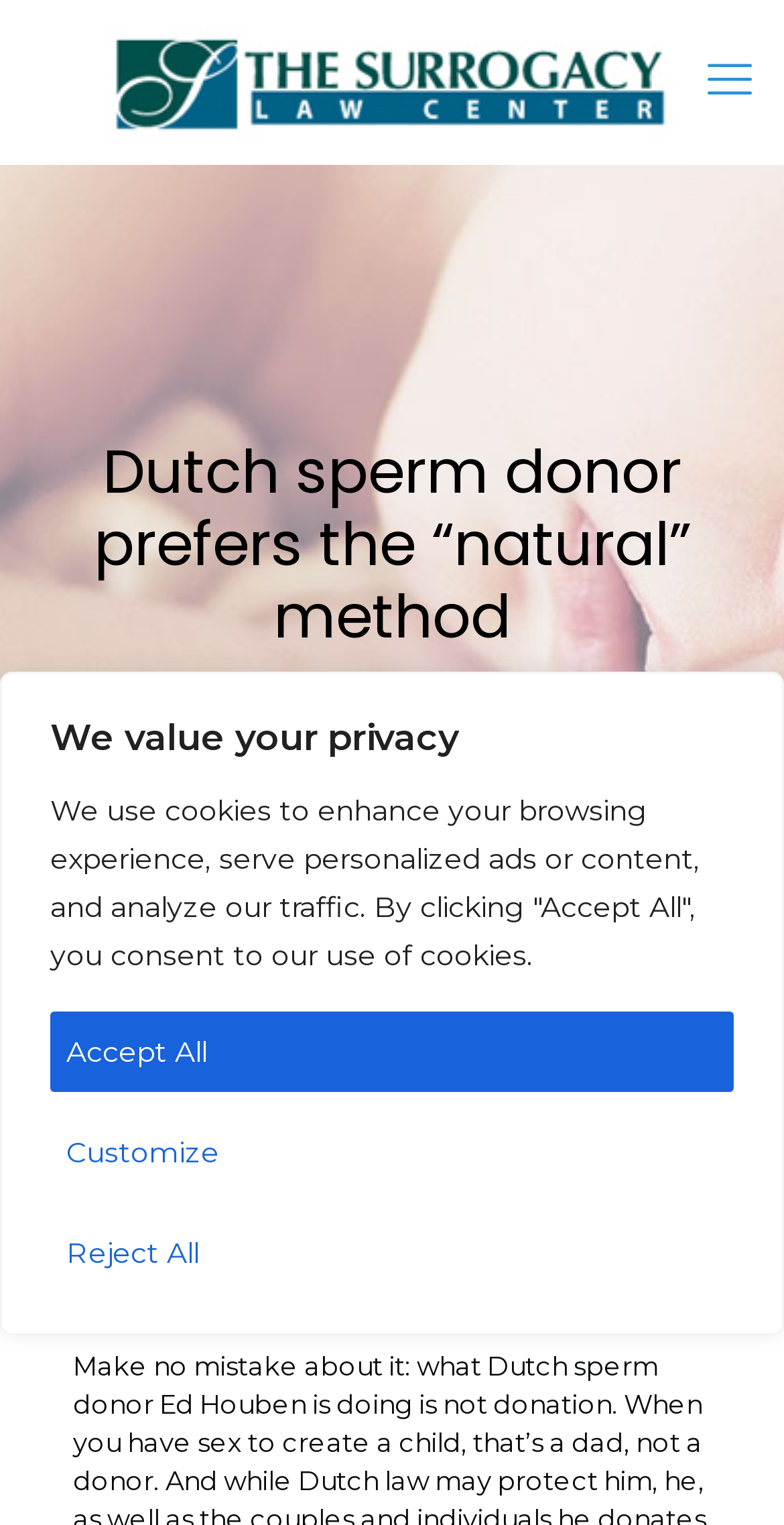Generate the text content of the main heading of the webpage.

Dutch sperm donor prefers the “natural” method